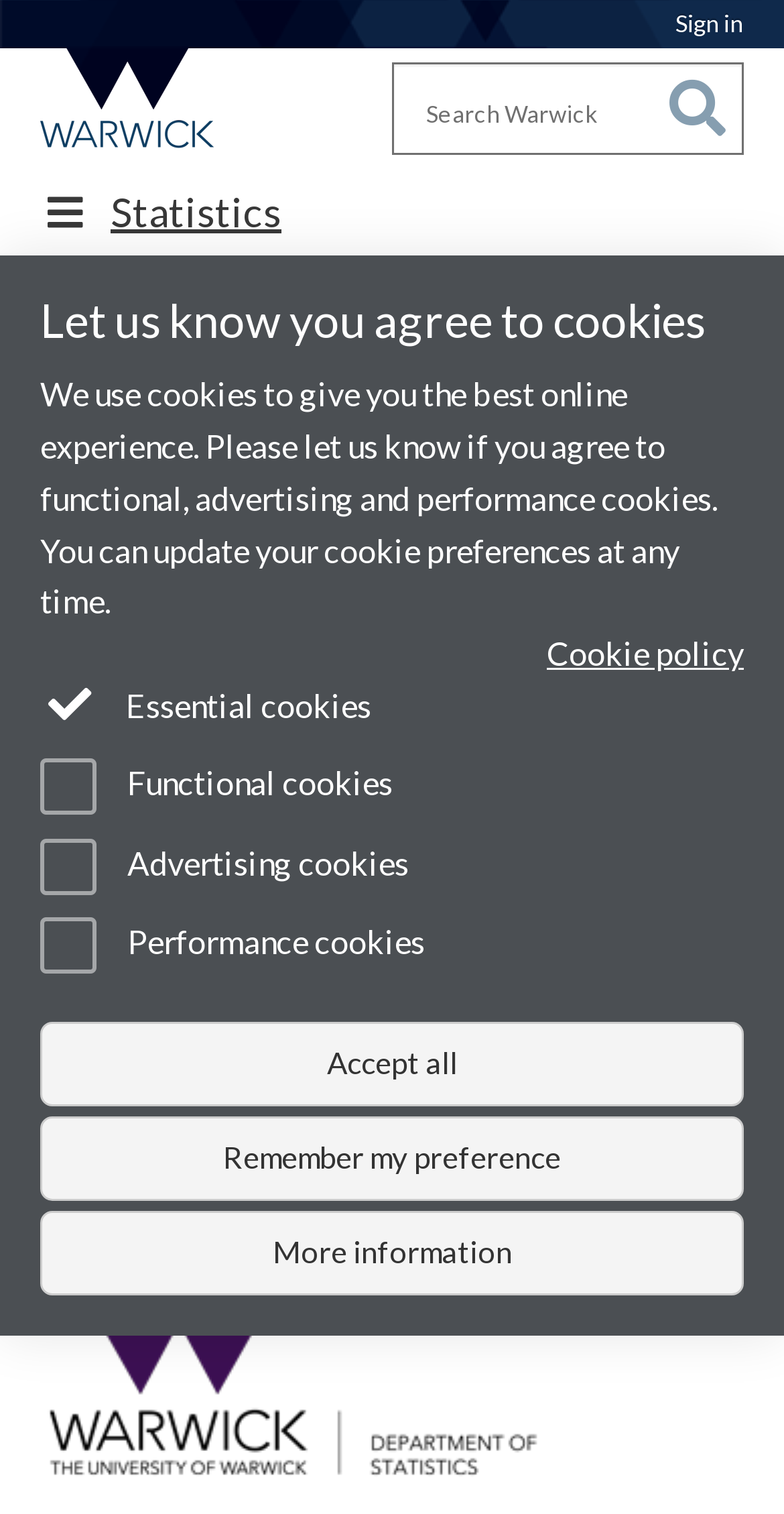What is the purpose of the page according to the text?
Provide a comprehensive and detailed answer to the question.

I read the text on the page and found the sentence 'This page is designed to display information specific to you, so you need to sign in first.' This suggests that the purpose of the page is to display information specific to the user.